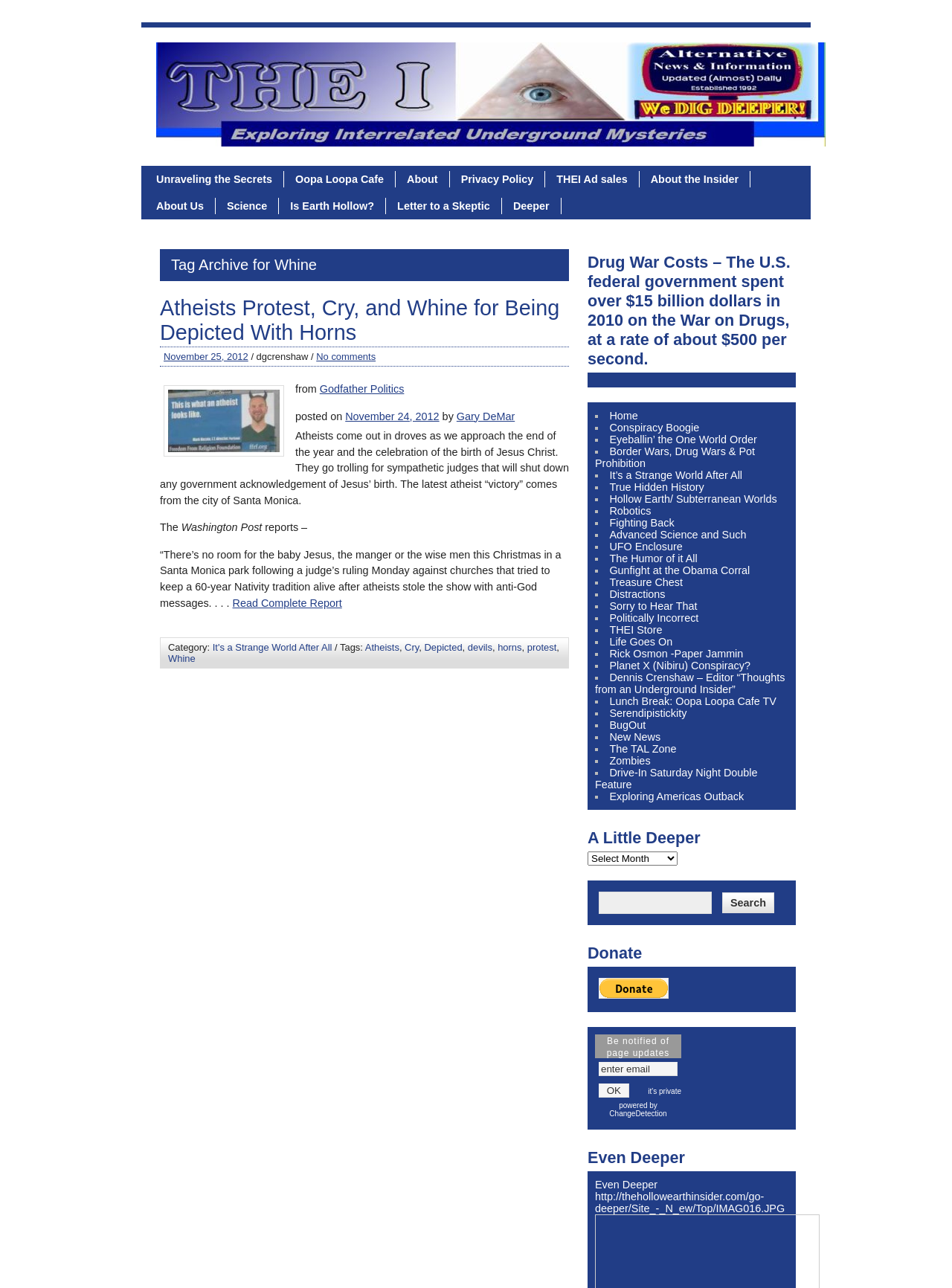Determine the bounding box coordinates for the region that must be clicked to execute the following instruction: "Check the 'Drug War Costs' section".

[0.617, 0.193, 0.836, 0.289]